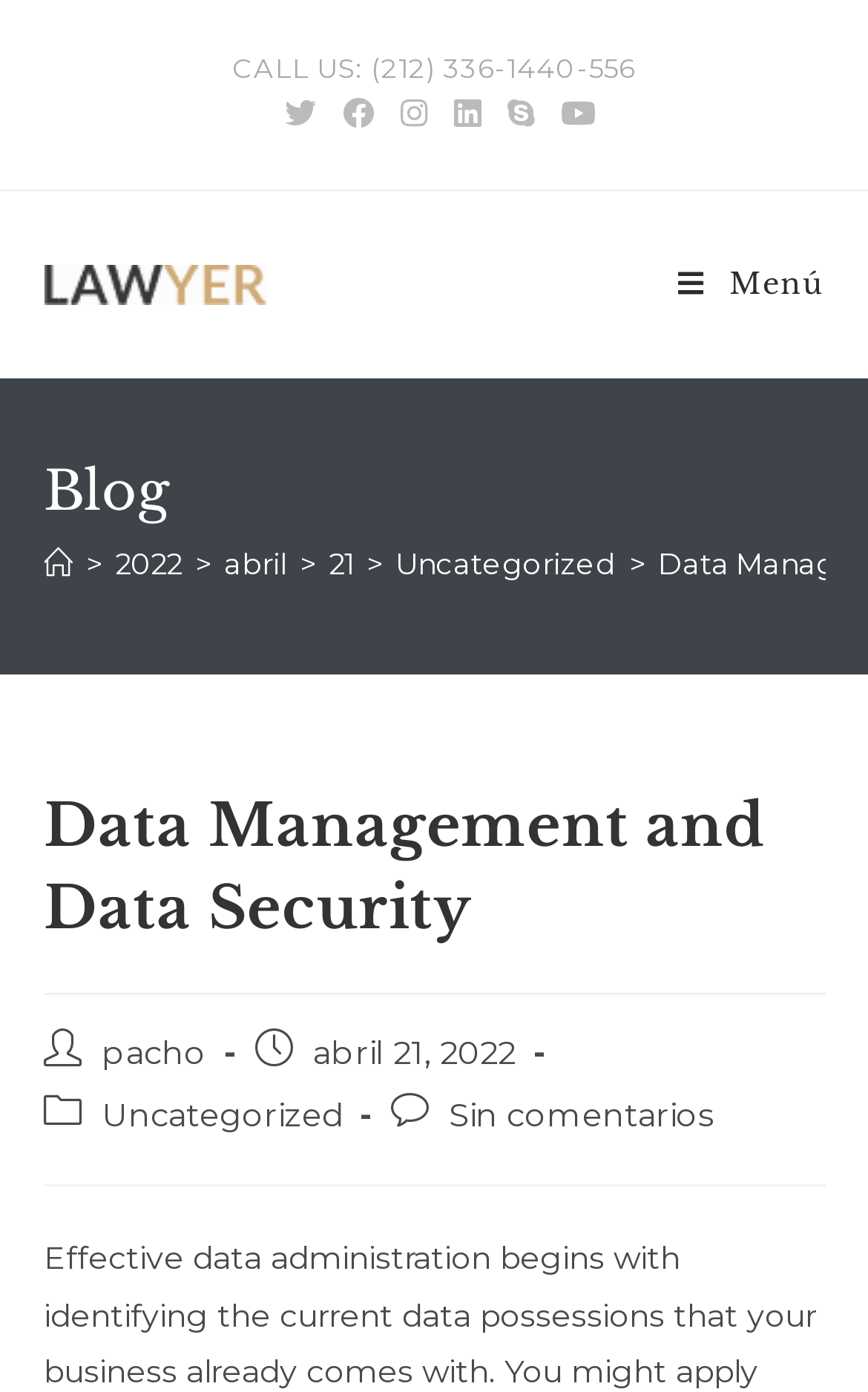Using the information in the image, give a detailed answer to the following question: What is the phone number to call?

The phone number can be found at the top of the webpage, in the static text element 'CALL US: (212) 336-1440-556'.